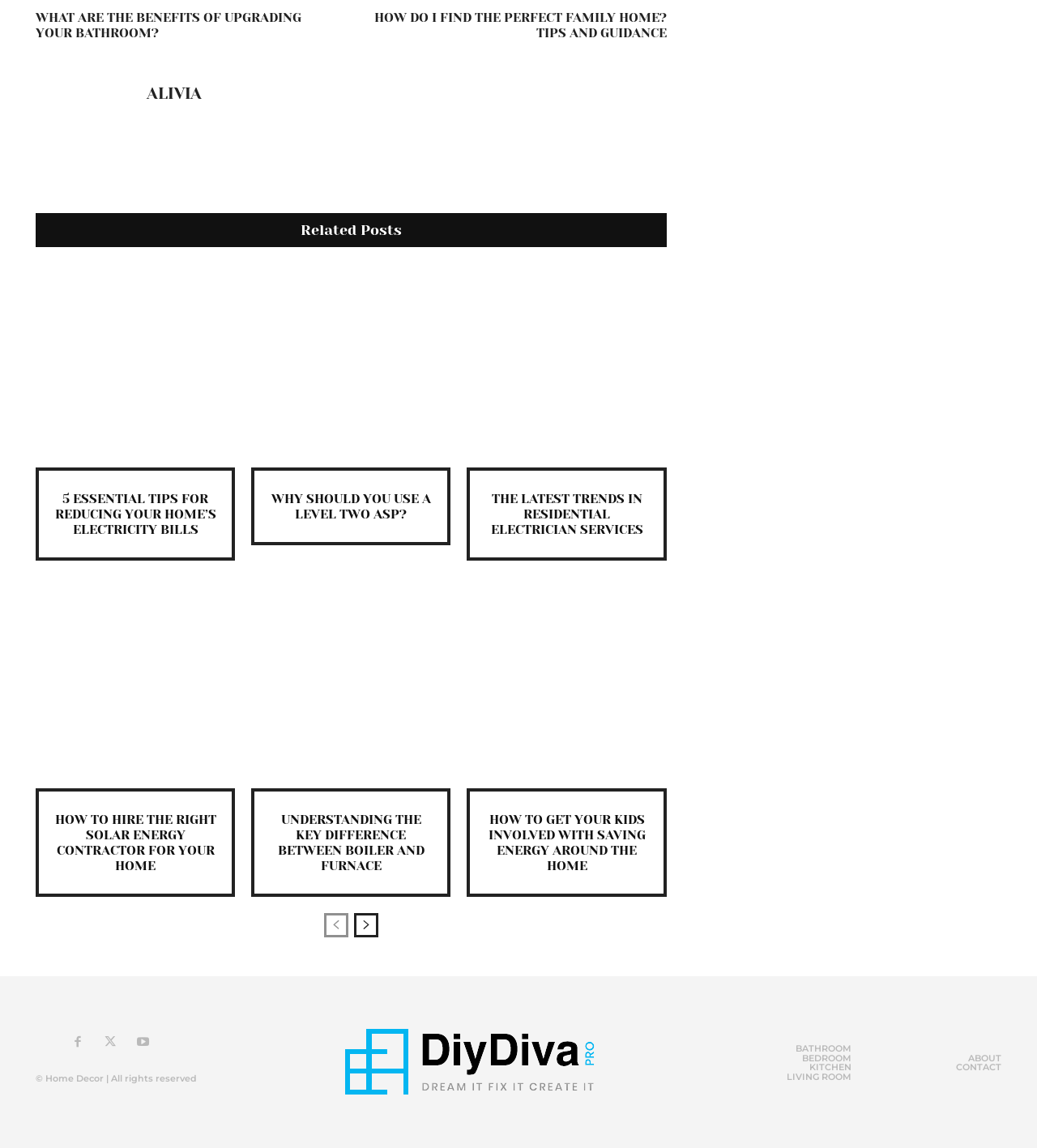Identify the bounding box coordinates of the clickable region required to complete the instruction: "Click on 'prev-page'". The coordinates should be given as four float numbers within the range of 0 and 1, i.e., [left, top, right, bottom].

[0.312, 0.796, 0.336, 0.817]